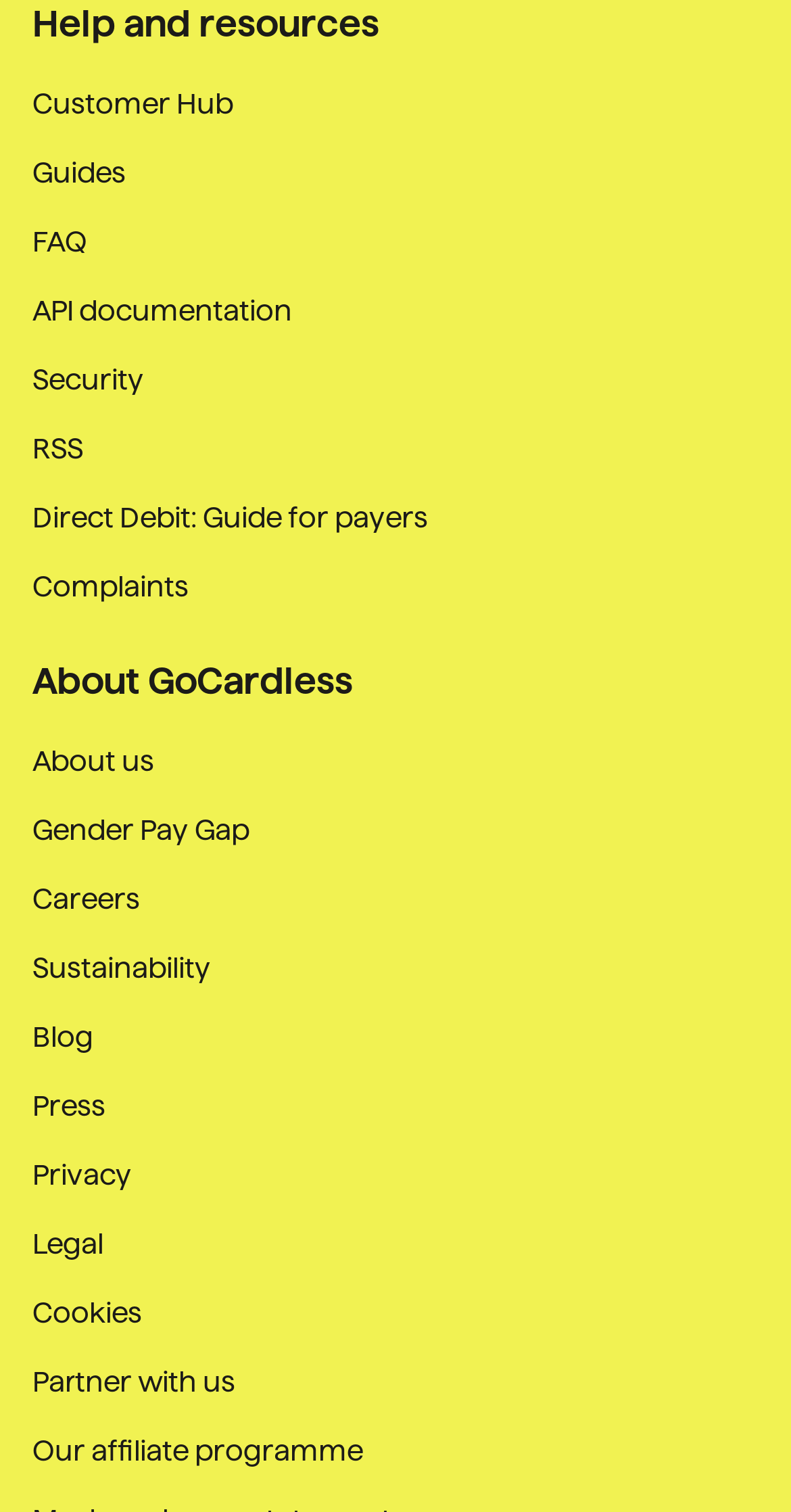Identify the bounding box coordinates of the region I need to click to complete this instruction: "Learn about API documentation".

[0.041, 0.192, 0.369, 0.219]